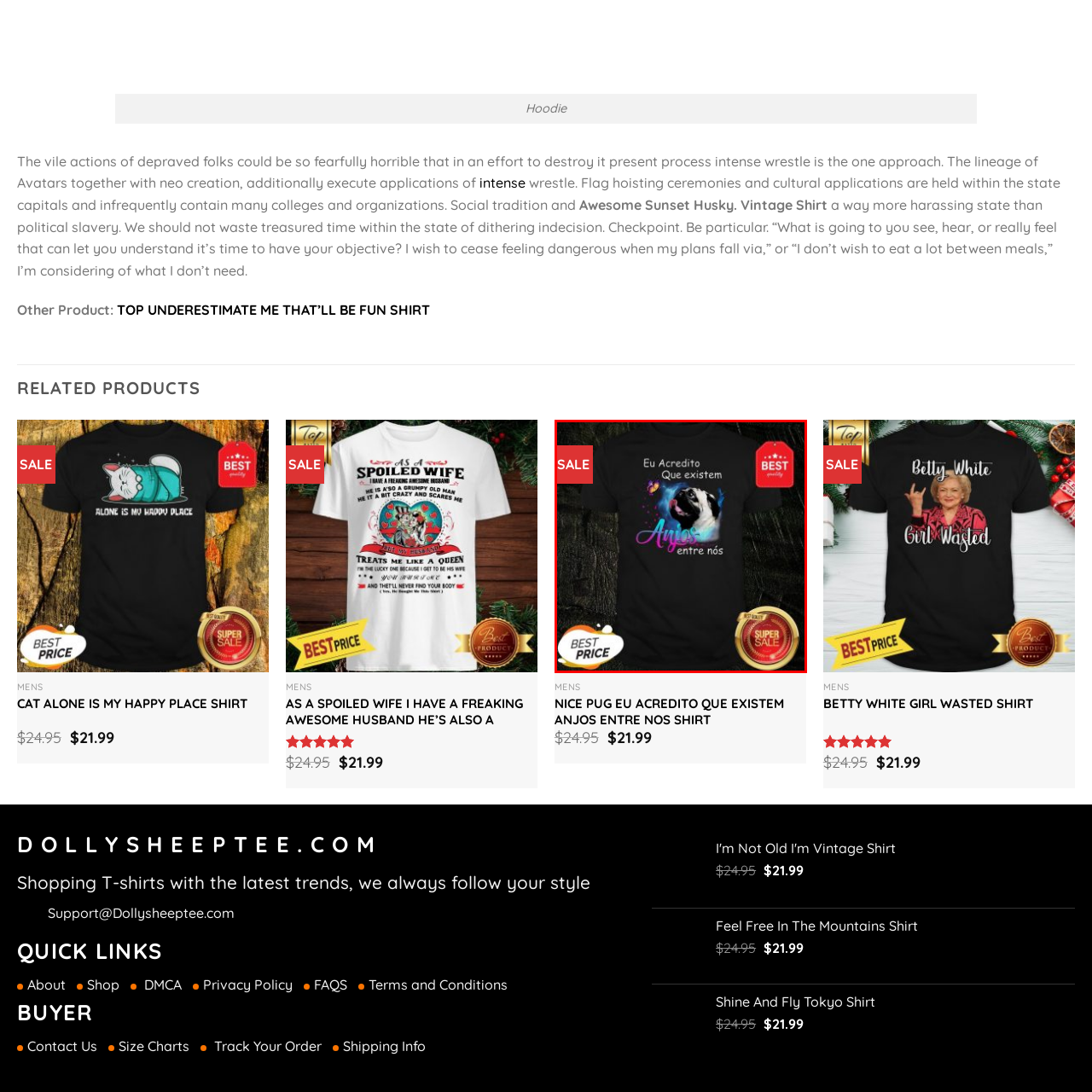Elaborate on the scene depicted within the red bounding box in the image.

This striking black t-shirt features a charming graphic design showcasing a pug's face surrounded by colorful accents and butterflies. The playful text, "Eu Acredito Que Existem Anjos Entre Nós," translates to "I Believe That Angels Exist Among Us," emphasizing a whimsical and heartfelt sentiment. Highlighted by labels indicating a sale and best quality, this shirt is designed for those who appreciate both unique style and comfort. Perfect for casual wear, its vibrant colors and cute imagery make it an ideal choice for dog lovers and anyone looking to express their beliefs in a fun way. The shirt is currently featured as part of a special promotion, making it an enticing option for shoppers.